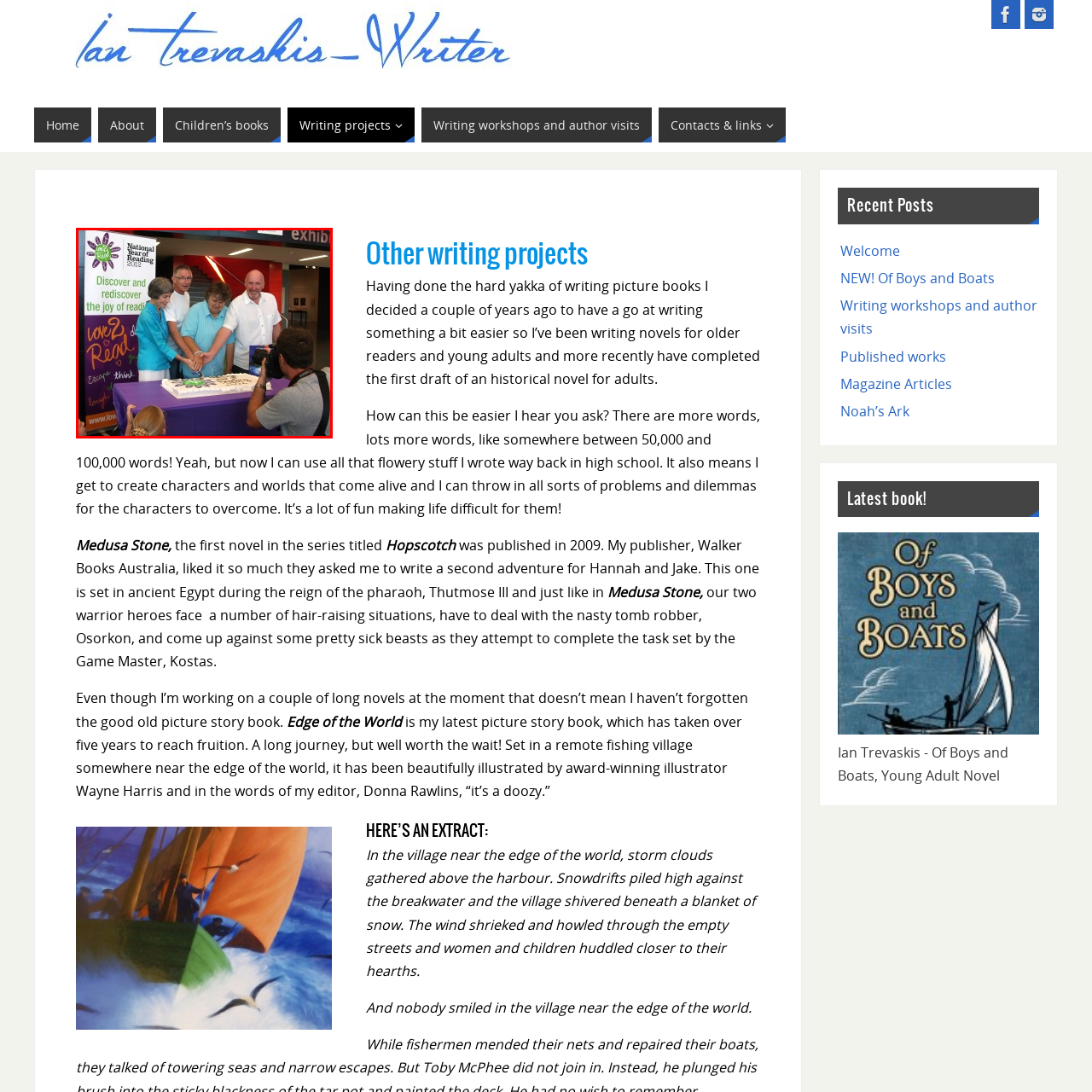Inspect the area within the red bounding box and elaborate on the following question with a detailed answer using the image as your reference: How many individuals are participating in the cake-cutting ceremony?

By carefully observing the image, we can count the number of individuals gathered around the beautifully decorated cake, which is four. They are all enthusiastically participating in the ceremonial cake-cutting.